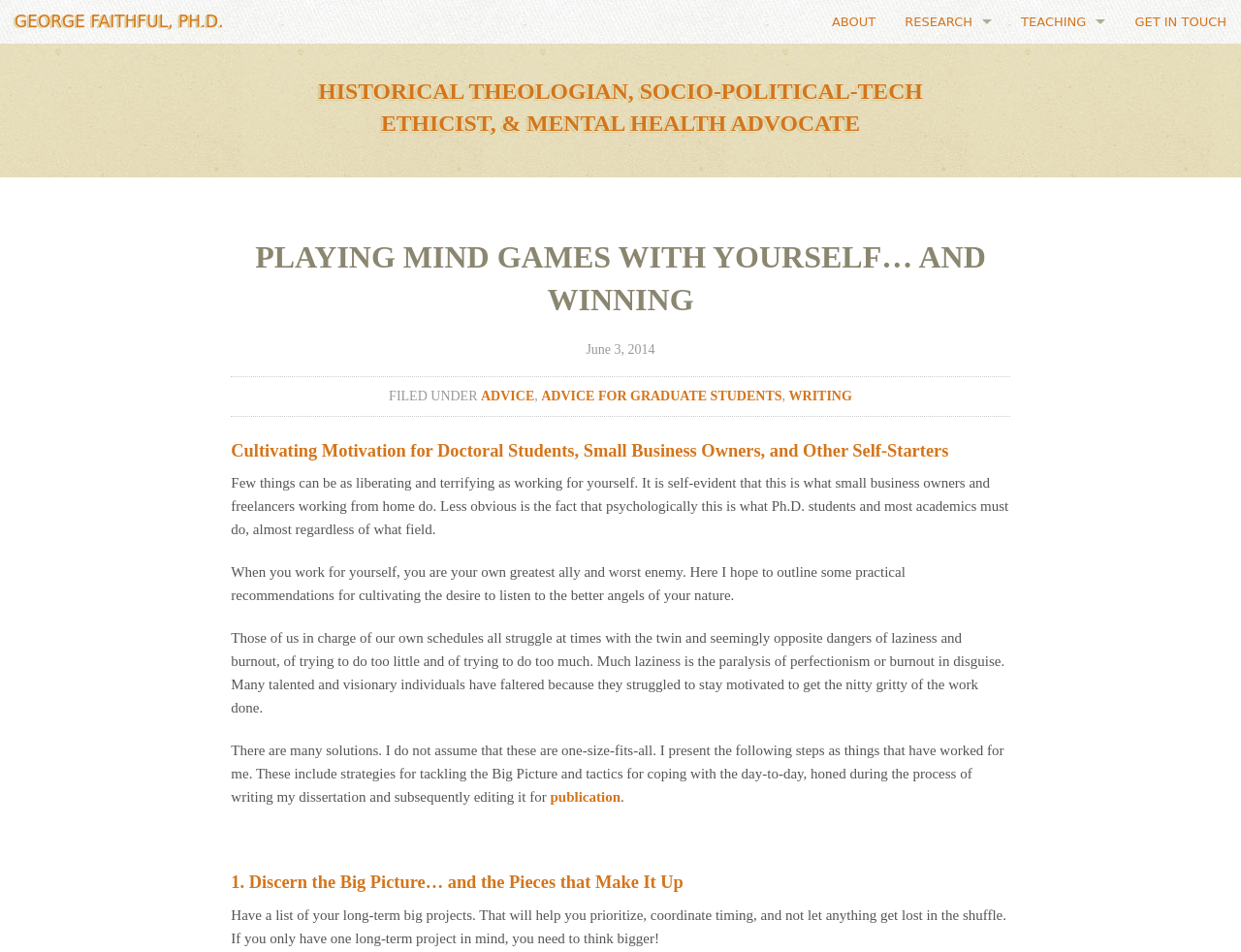Generate the text content of the main headline of the webpage.

GEORGE FAITHFUL, PH.D.